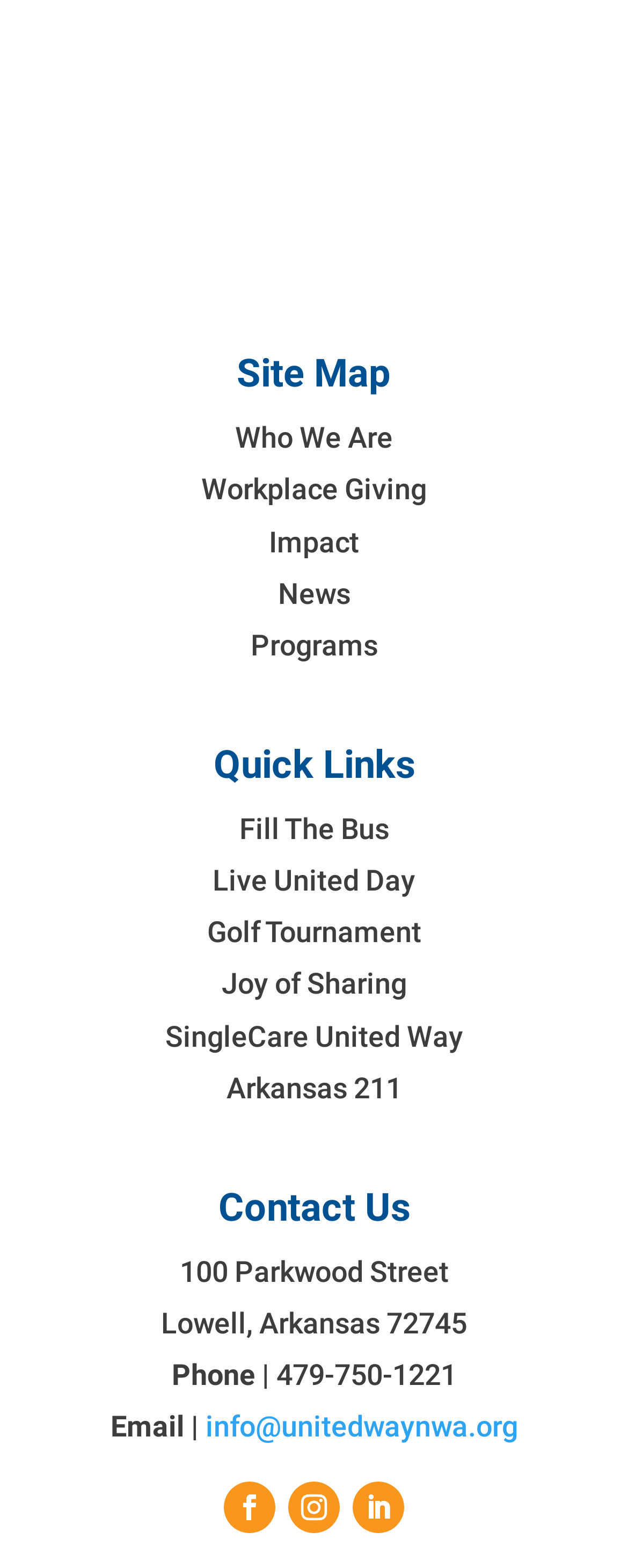Respond with a single word or short phrase to the following question: 
What is the address of United Way?

100 Parkwood Street